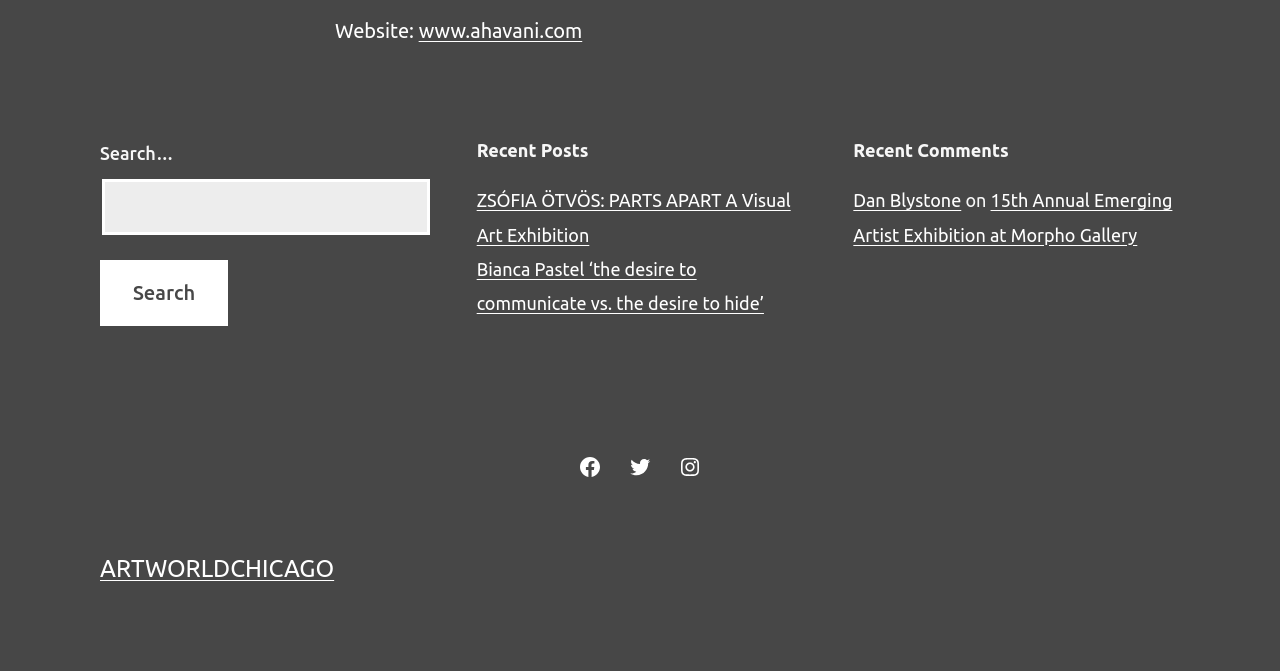Respond with a single word or phrase to the following question: What type of posts are listed under 'Recent Posts'?

Art exhibitions